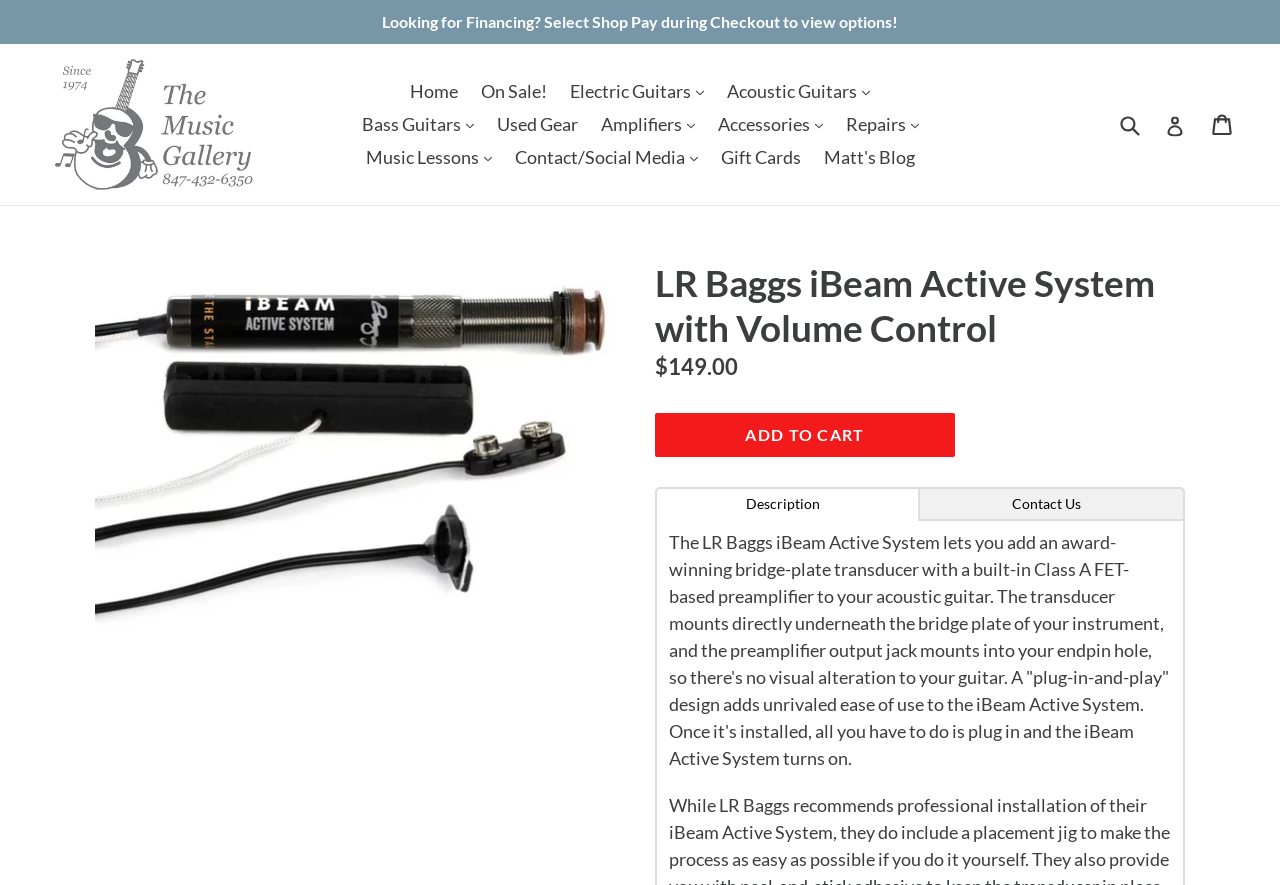Determine the bounding box coordinates for the clickable element required to fulfill the instruction: "Add product to cart". Provide the coordinates as four float numbers between 0 and 1, i.e., [left, top, right, bottom].

[0.512, 0.467, 0.746, 0.517]